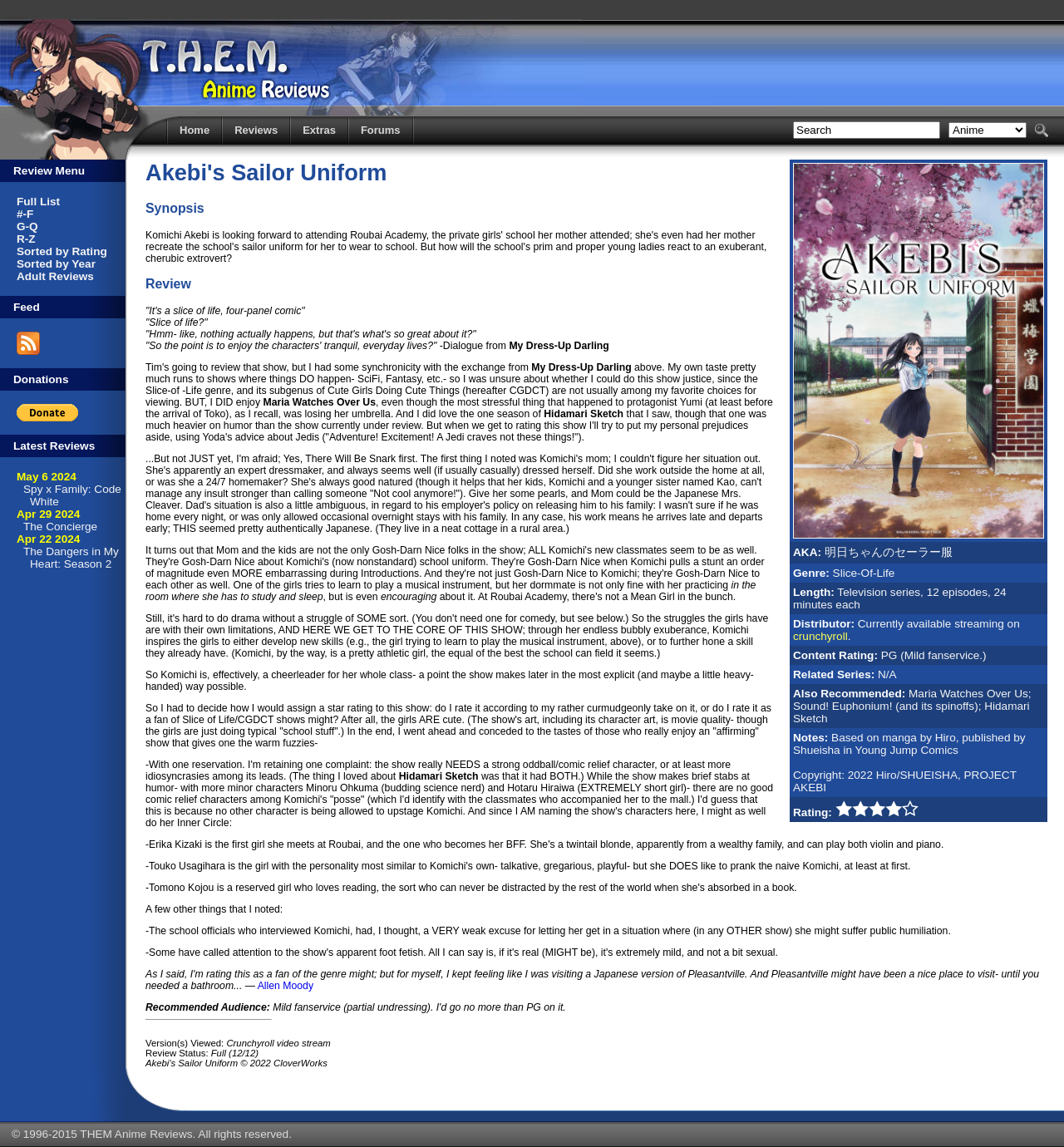What is the name of the anime being reviewed?
Refer to the image and answer the question using a single word or phrase.

Akebi's Sailor Uniform